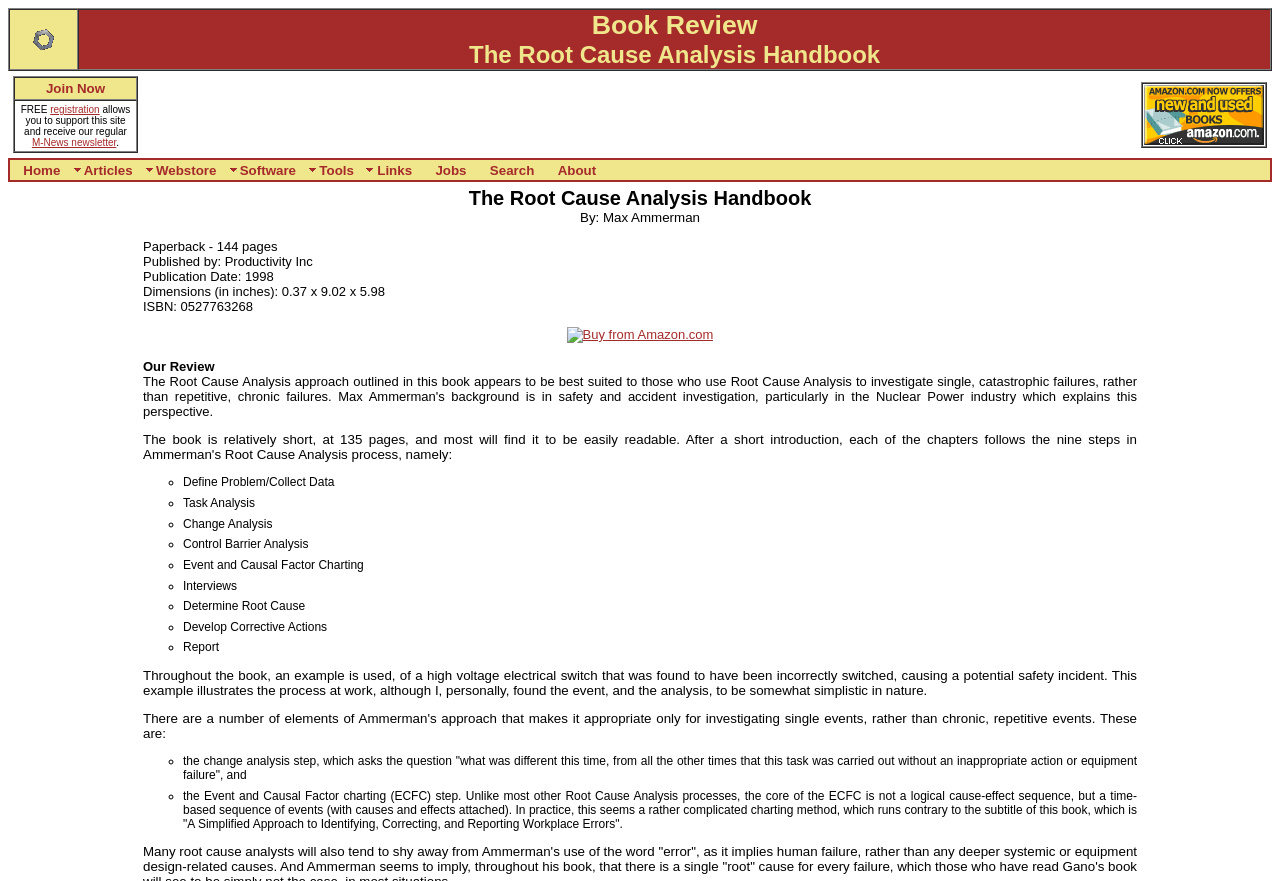Bounding box coordinates are specified in the format (top-left x, top-left y, bottom-right x, bottom-right y). All values are floating point numbers bounded between 0 and 1. Please provide the bounding box coordinate of the region this sentence describes: alt="Buy from Amazon.com"

[0.443, 0.371, 0.557, 0.388]